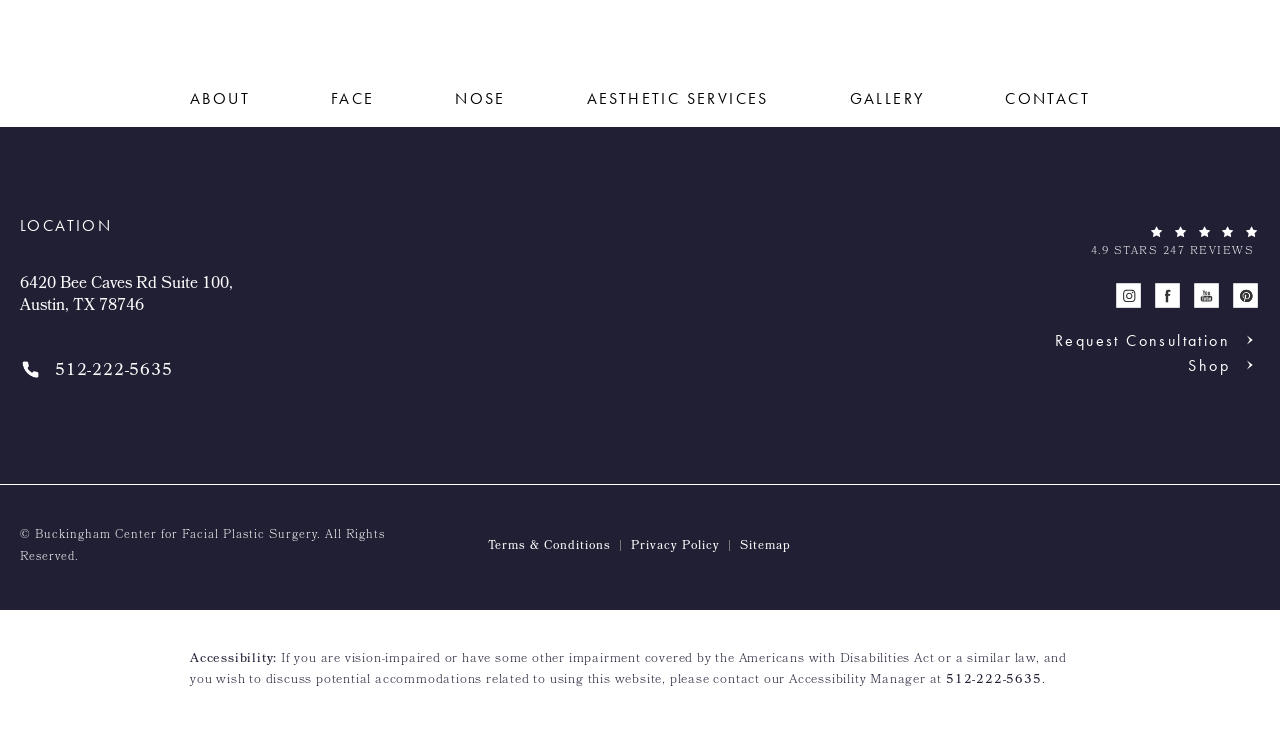What is the rating of Buckingham Center for Facial Plastic Surgery based on reviews?
Please give a detailed and elaborate answer to the question based on the image.

I found the rating by looking at the link with the text 'Buckingham Center for Facial Plastic Surgery reviews - 4.9 Stars 247 Reviews opens in a new tab' which is located below the logo of Buckingham Center for Facial Plastic Surgery.